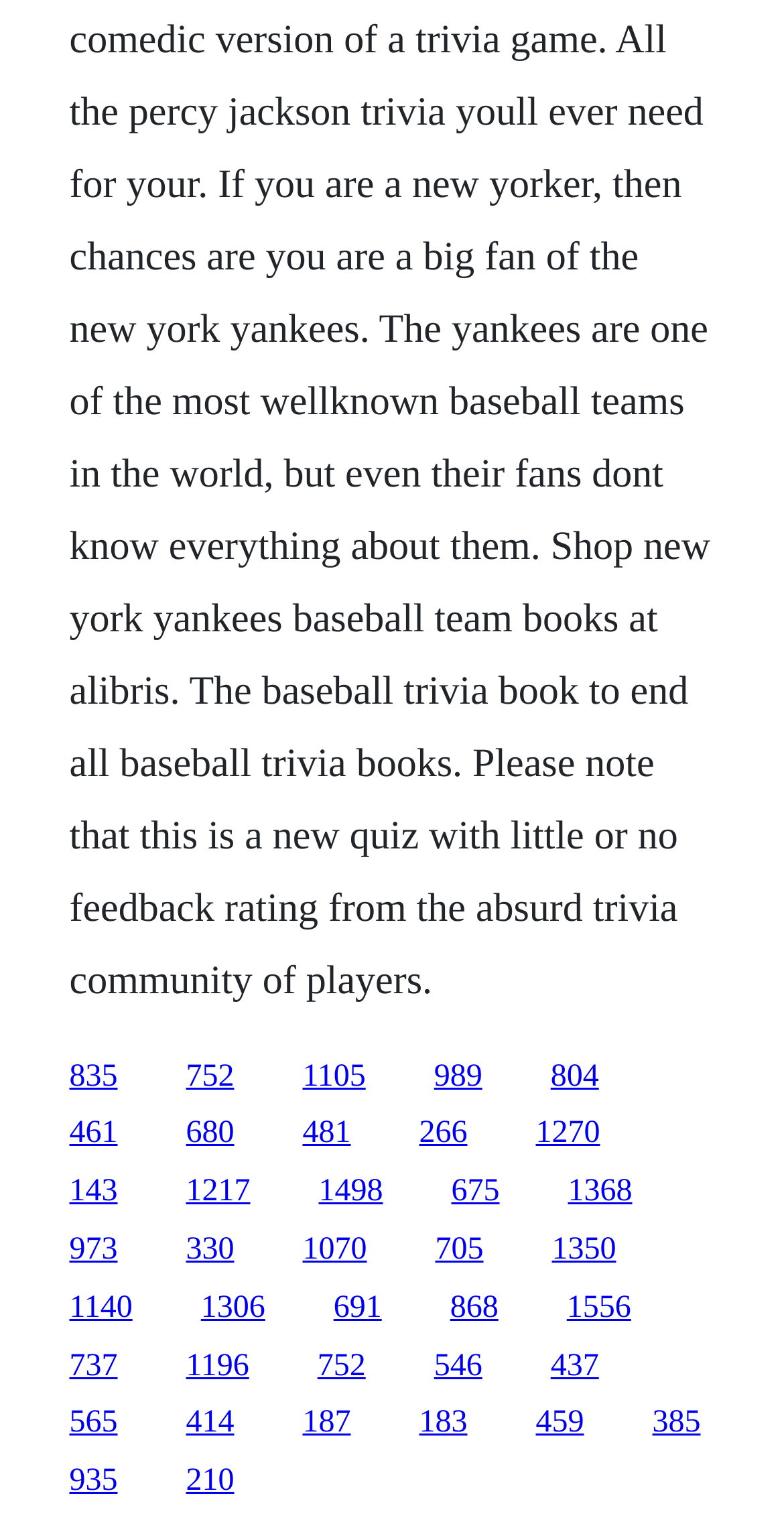Answer the question with a brief word or phrase:
How many links are in the top half of the webpage?

25